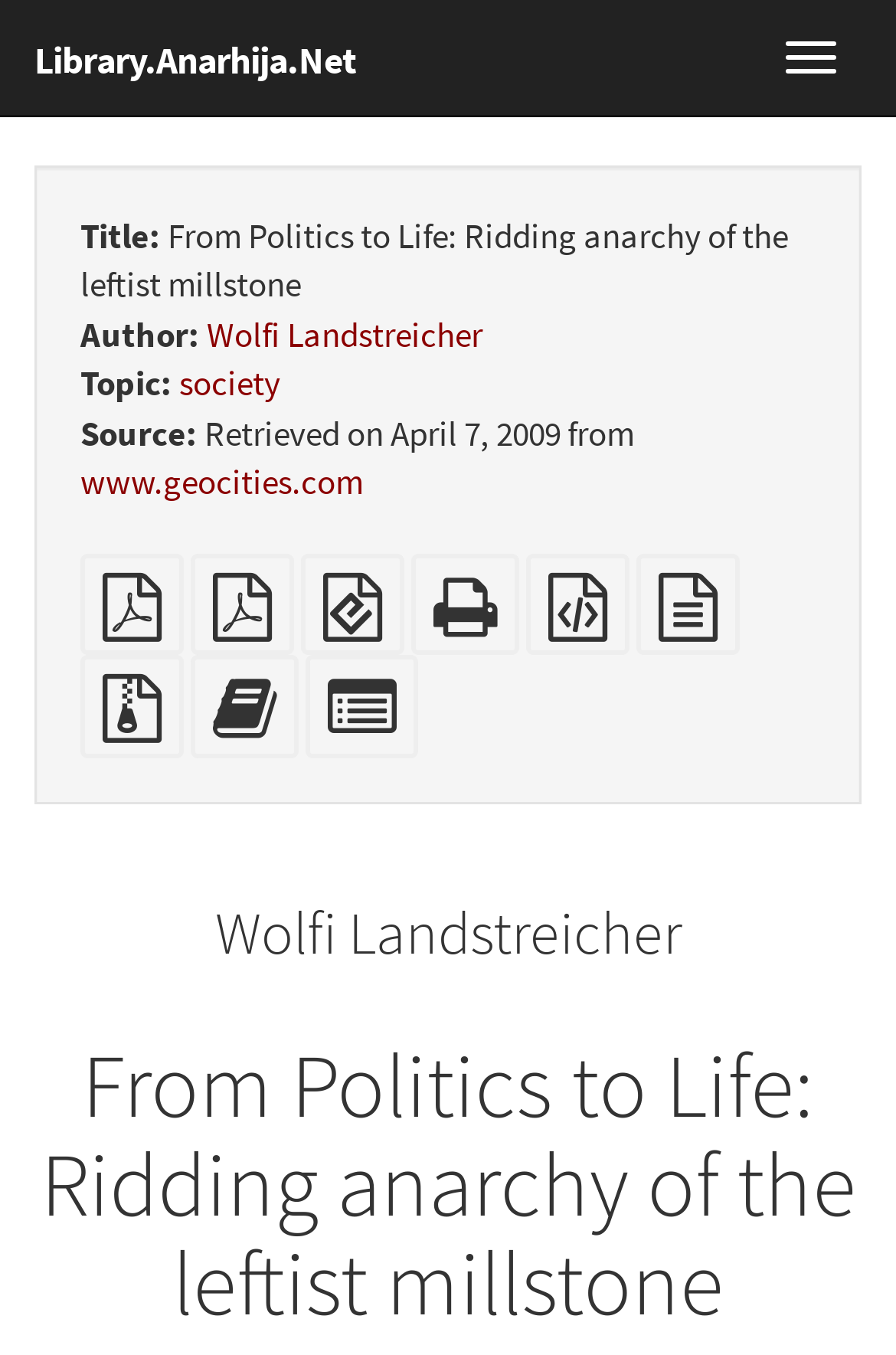Please provide a comprehensive response to the question based on the details in the image: What is the topic of the text?

The topic of the text can be found by looking at the 'Topic:' label, which is followed by a link with the text 'society'.